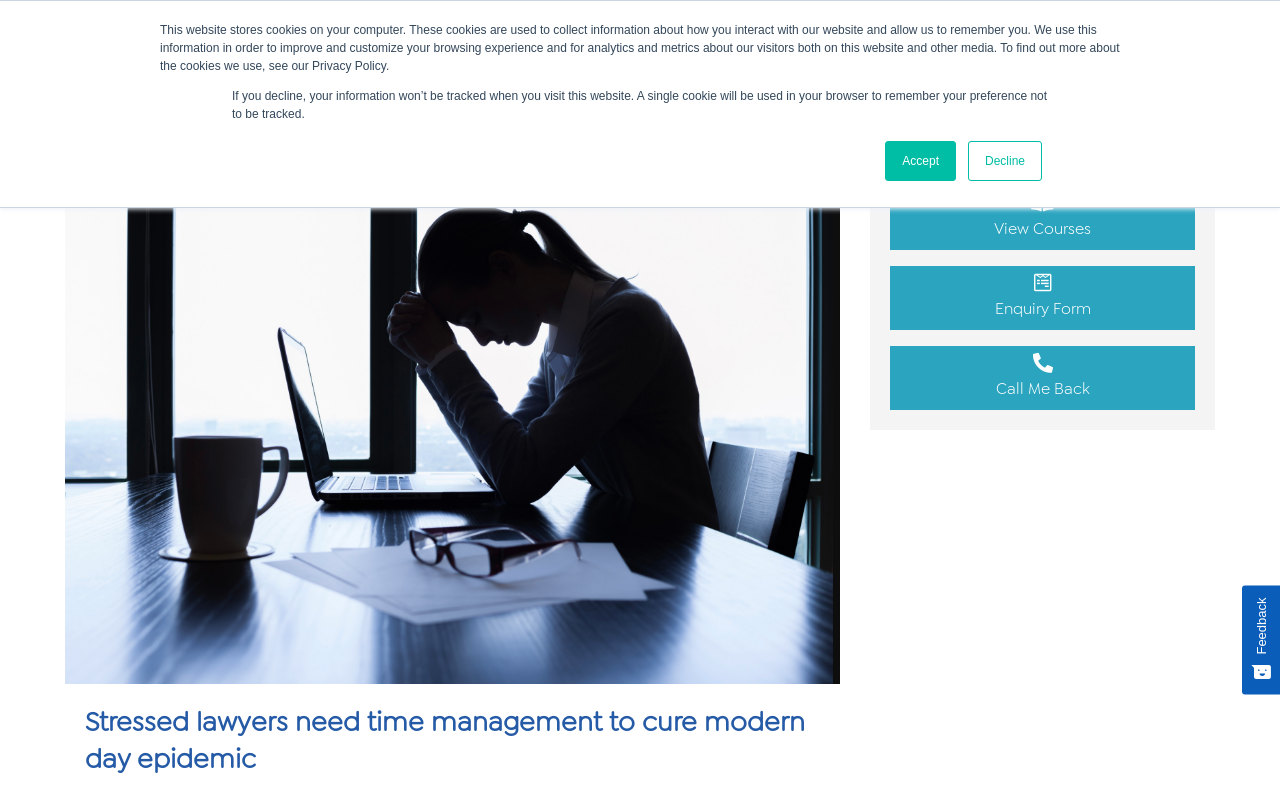Identify the bounding box coordinates of the specific part of the webpage to click to complete this instruction: "Get in touch".

[0.695, 0.184, 0.934, 0.22]